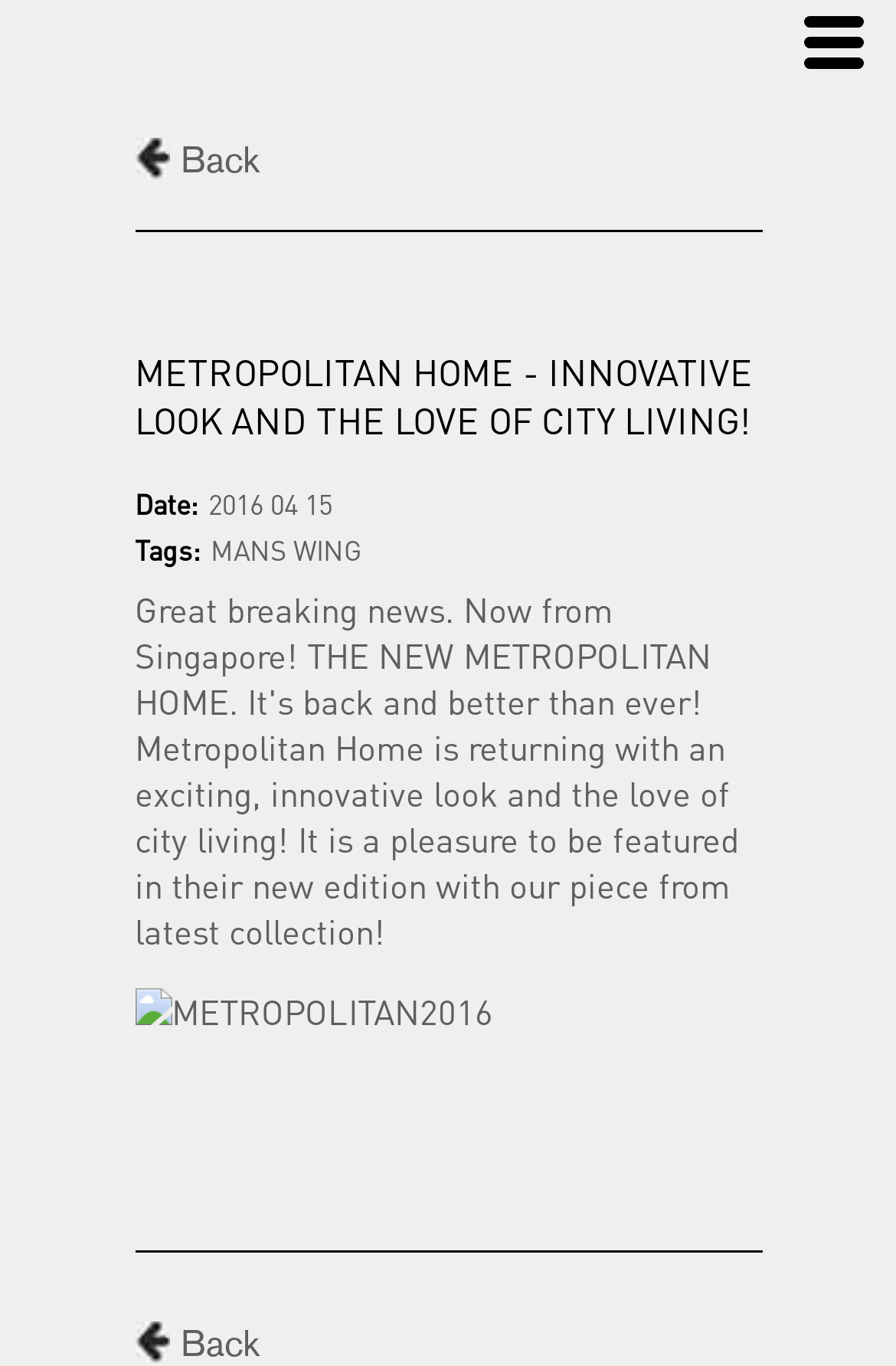Please provide a one-word or short phrase answer to the question:
How many images are there in the article?

1